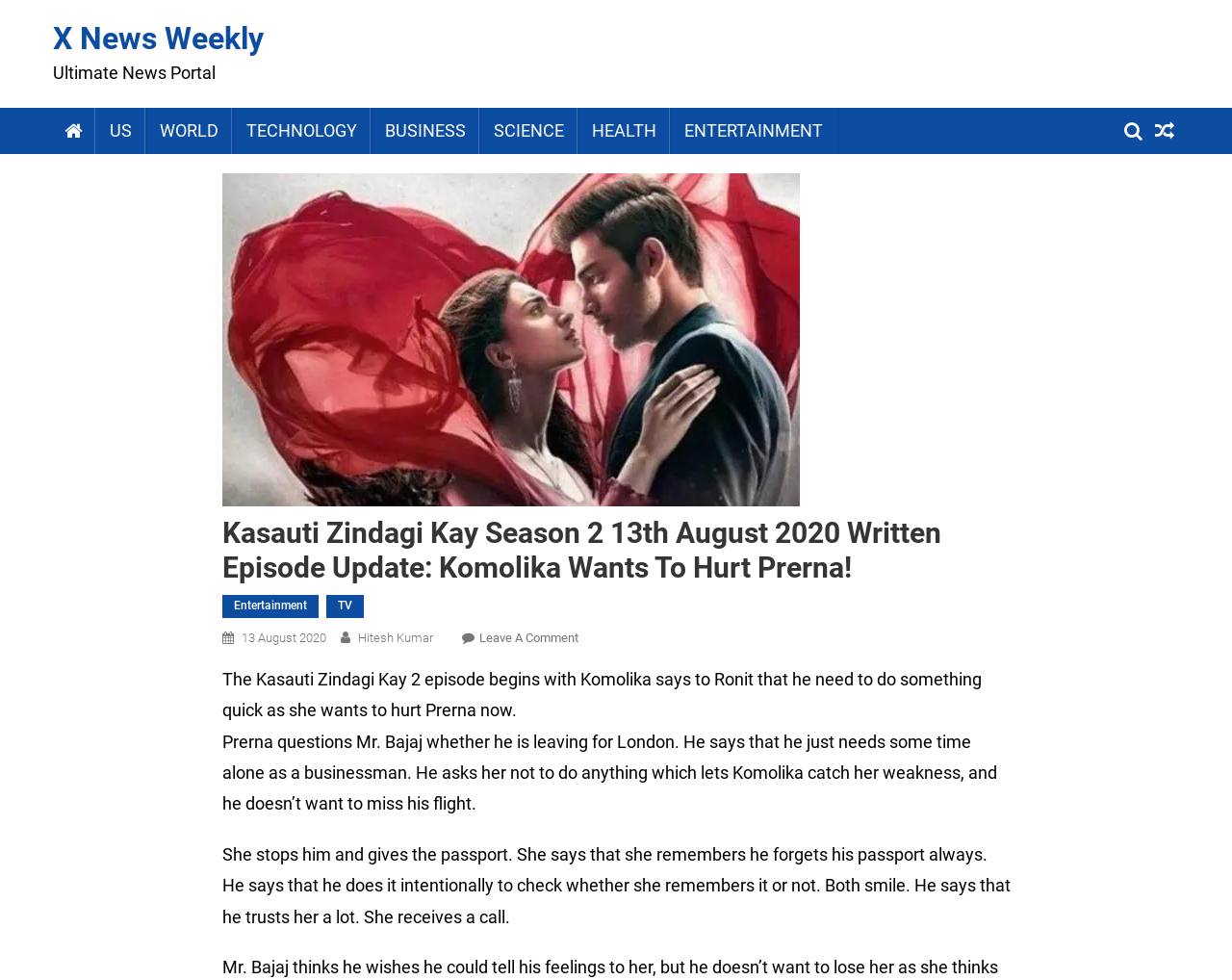Determine the bounding box coordinates for the clickable element to execute this instruction: "View Entertainment news". Provide the coordinates as four float numbers between 0 and 1, i.e., [left, top, right, bottom].

[0.18, 0.607, 0.258, 0.631]